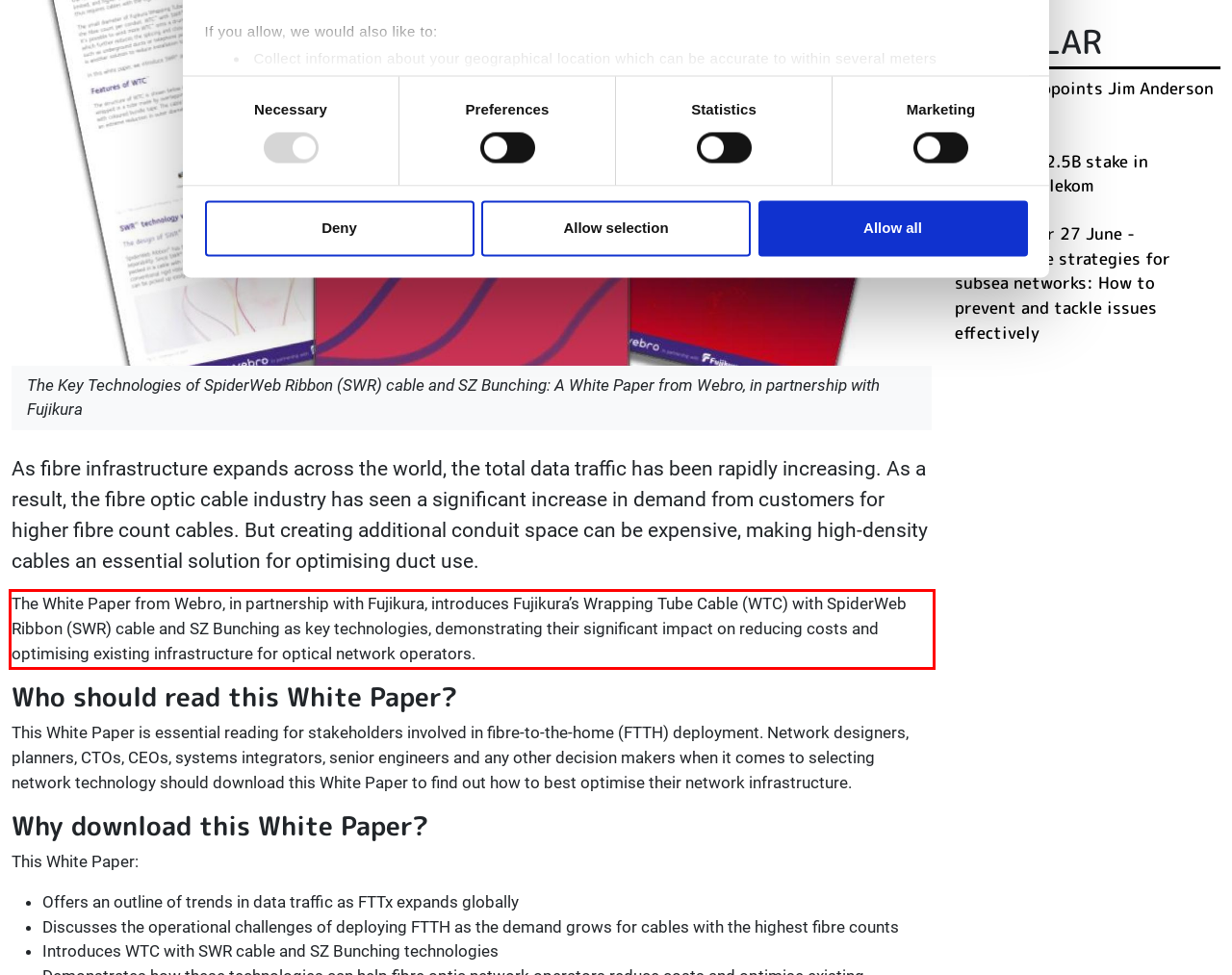Given a screenshot of a webpage, identify the red bounding box and perform OCR to recognize the text within that box.

The White Paper from Webro, in partnership with Fujikura, introduces Fujikura’s Wrapping Tube Cable (WTC) with SpiderWeb Ribbon (SWR) cable and SZ Bunching as key technologies, demonstrating their significant impact on reducing costs and optimising existing infrastructure for optical network operators.